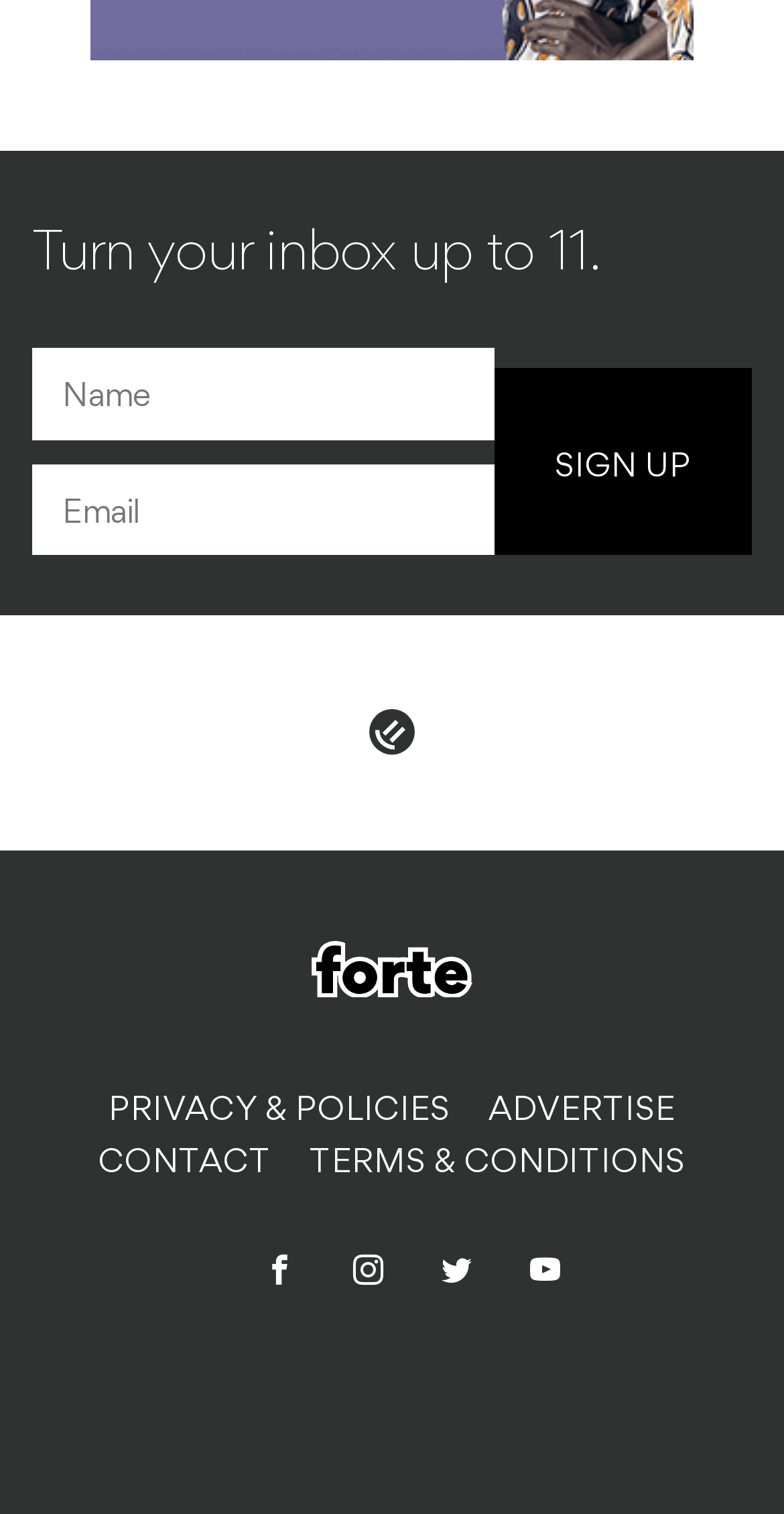Kindly determine the bounding box coordinates for the clickable area to achieve the given instruction: "Sign up".

[0.631, 0.243, 0.959, 0.367]